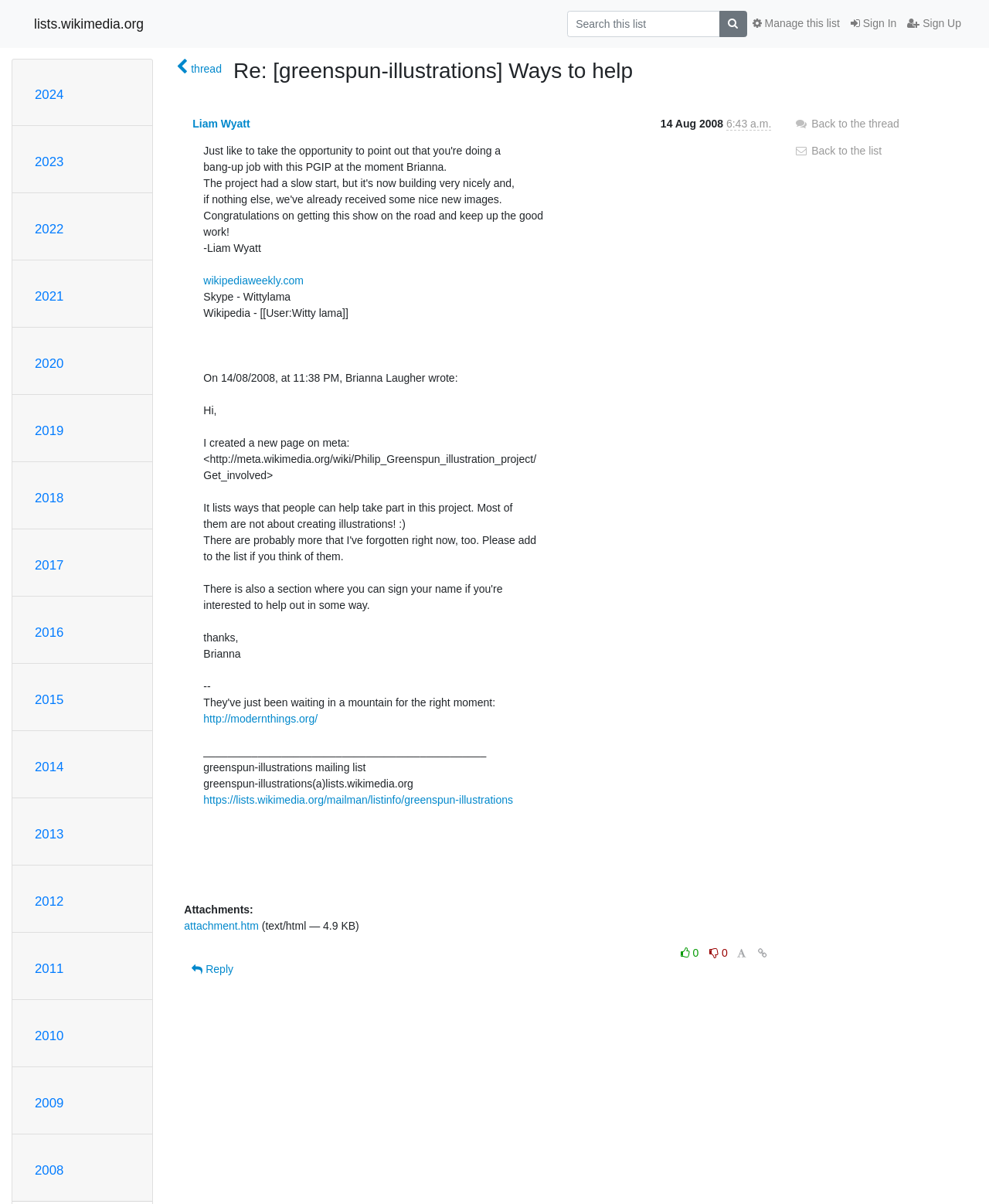Please identify the bounding box coordinates of the element's region that should be clicked to execute the following instruction: "Sign In". The bounding box coordinates must be four float numbers between 0 and 1, i.e., [left, top, right, bottom].

[0.855, 0.009, 0.912, 0.031]